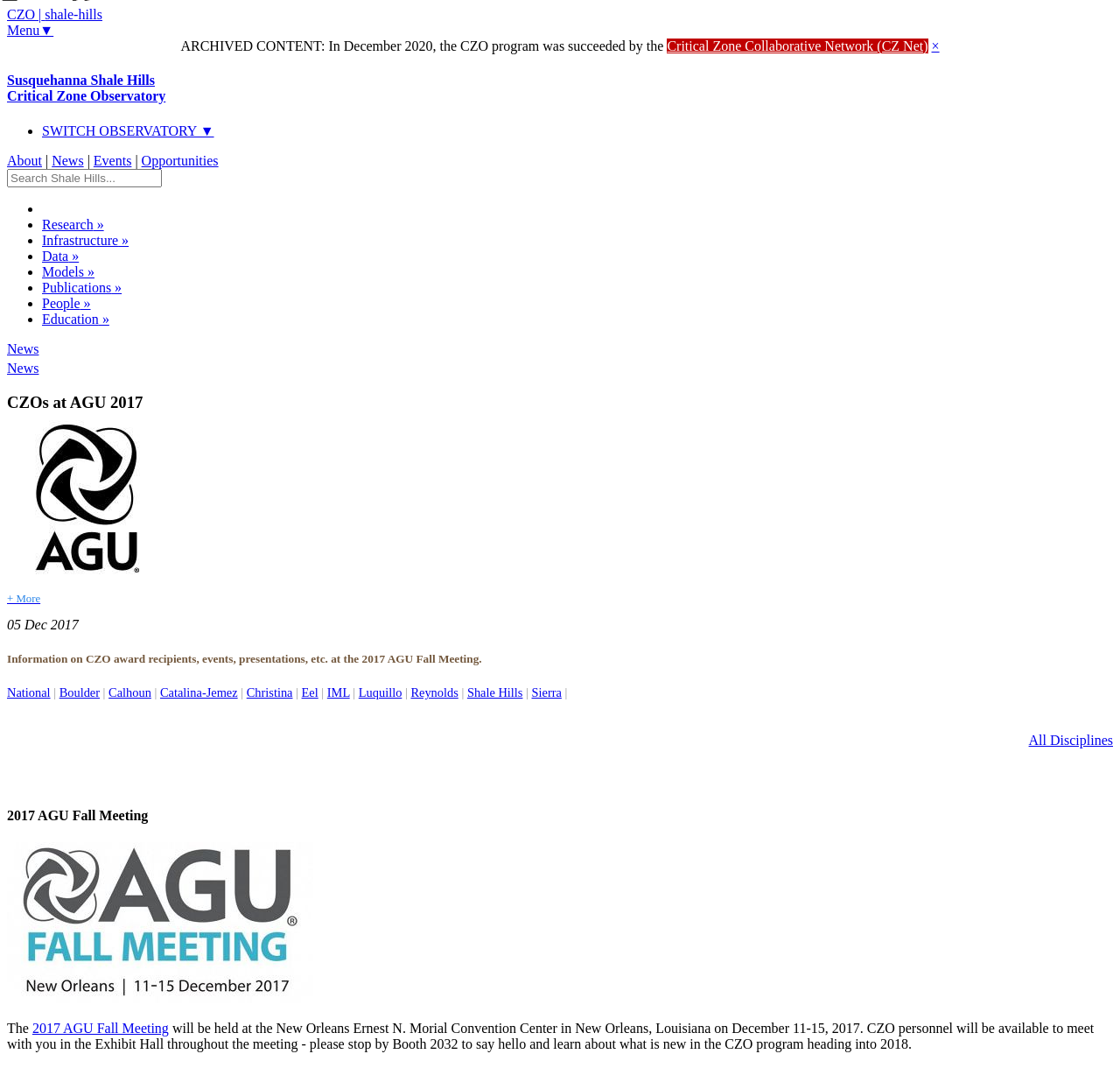Please identify the bounding box coordinates of the clickable area that will fulfill the following instruction: "Search for something in Shale Hills". The coordinates should be in the format of four float numbers between 0 and 1, i.e., [left, top, right, bottom].

[0.006, 0.158, 0.145, 0.175]